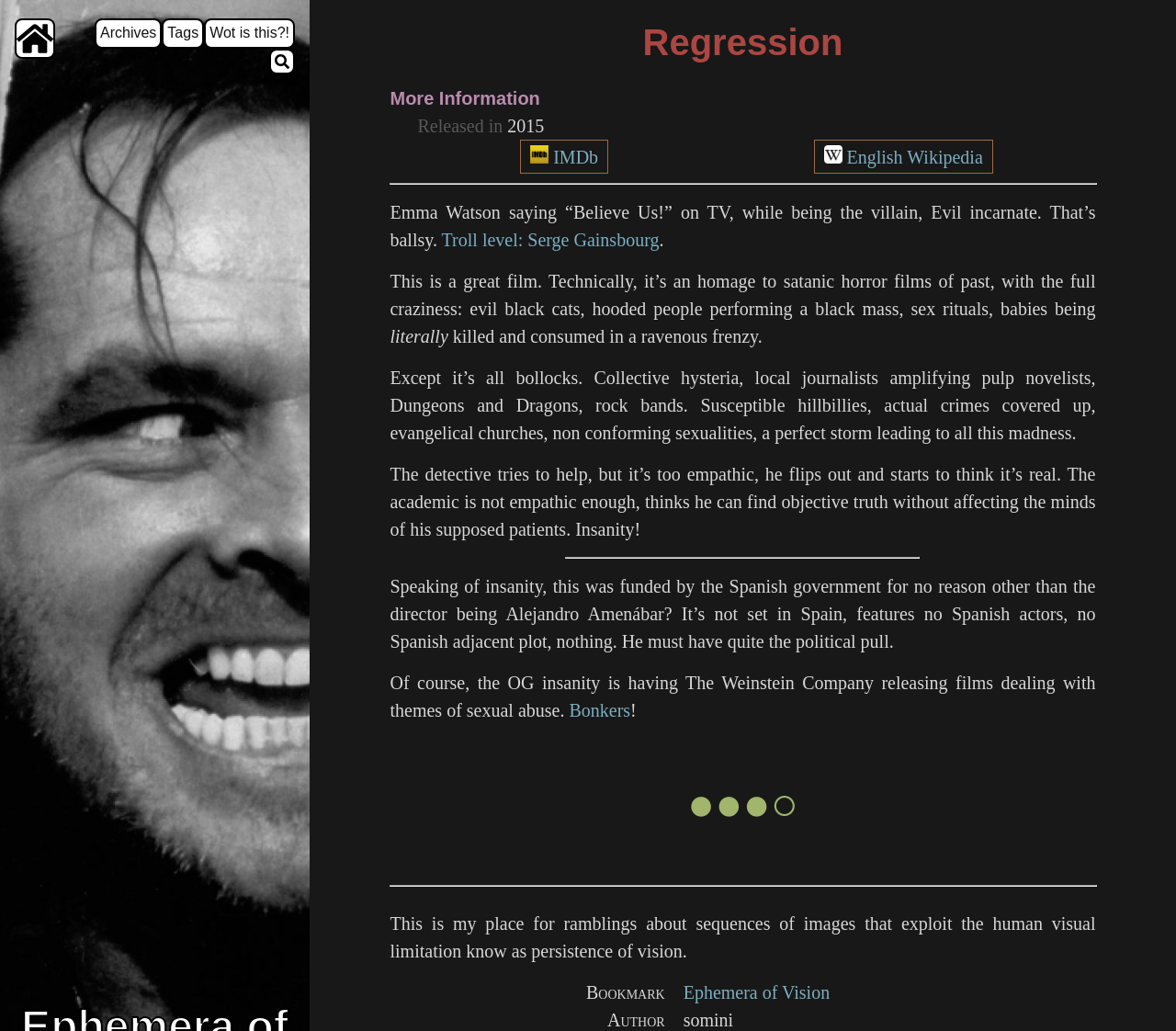Please identify the bounding box coordinates of the element on the webpage that should be clicked to follow this instruction: "search for something". The bounding box coordinates should be given as four float numbers between 0 and 1, formatted as [left, top, right, bottom].

[0.229, 0.047, 0.251, 0.072]